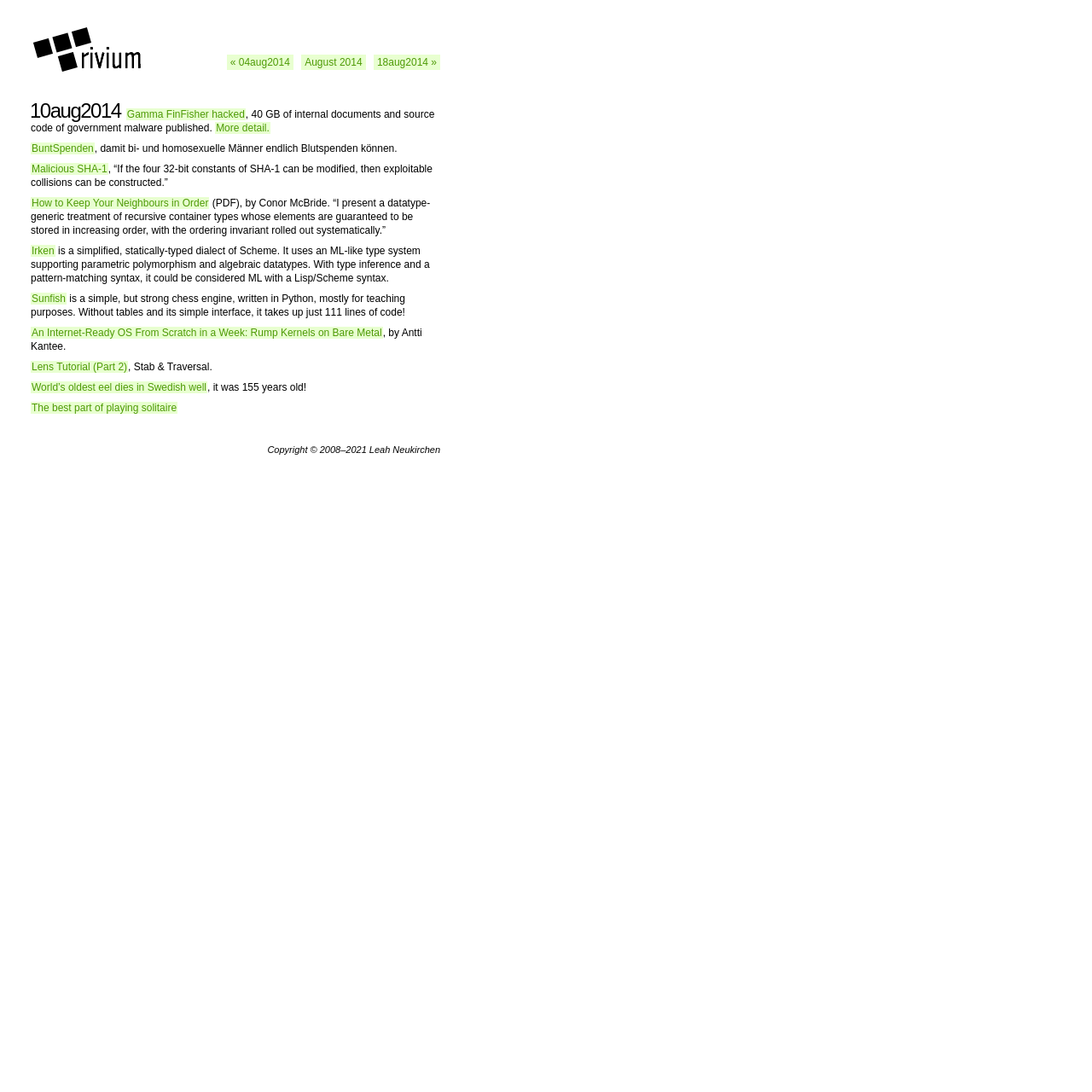Please identify the bounding box coordinates of the element's region that I should click in order to complete the following instruction: "Visit the homepage of Leah Neukirchen". The bounding box coordinates consist of four float numbers between 0 and 1, i.e., [left, top, right, bottom].

[0.338, 0.407, 0.403, 0.416]